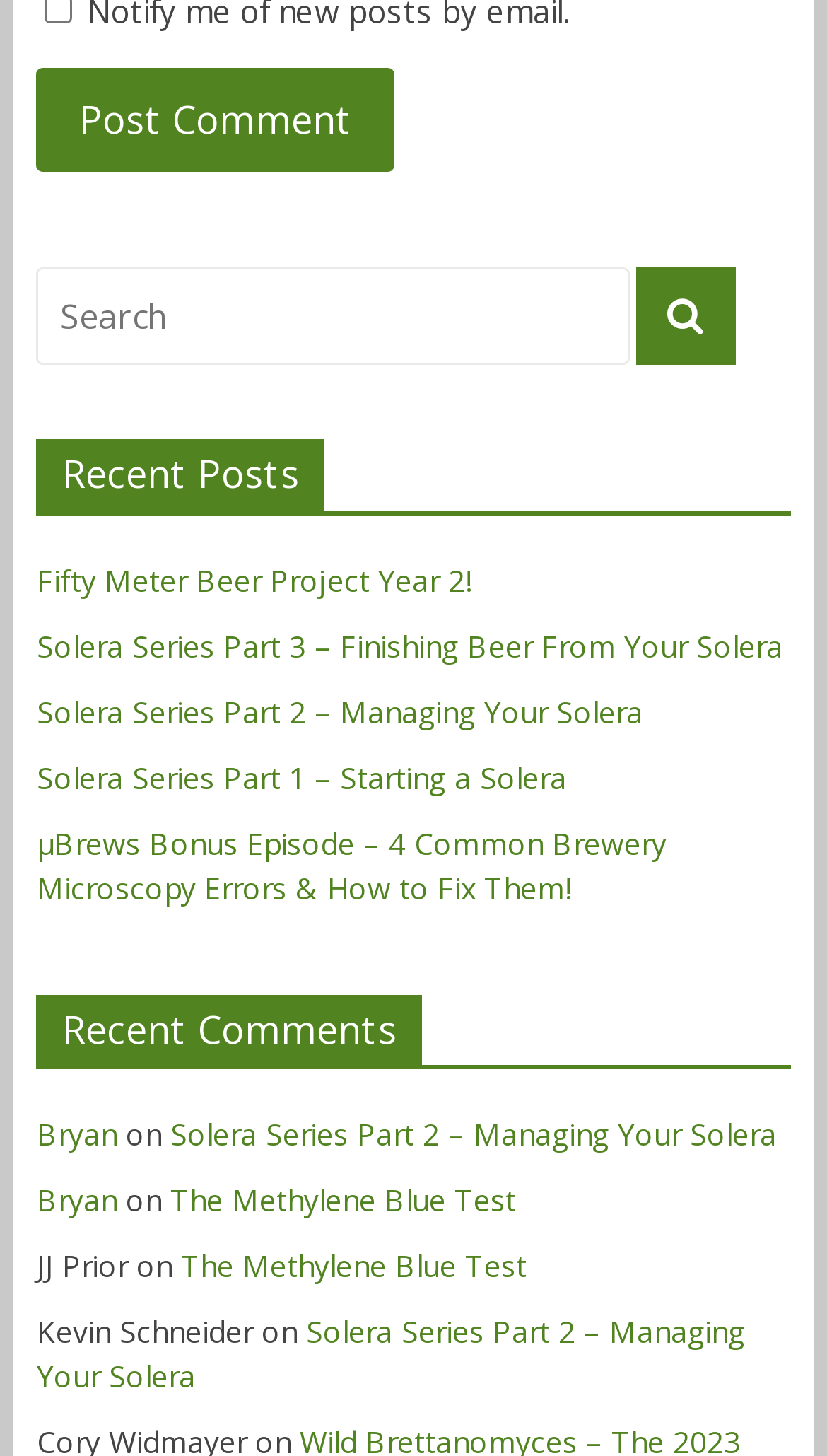From the webpage screenshot, identify the region described by Bryan. Provide the bounding box coordinates as (top-left x, top-left y, bottom-right x, bottom-right y), with each value being a floating point number between 0 and 1.

[0.044, 0.505, 0.132, 0.527]